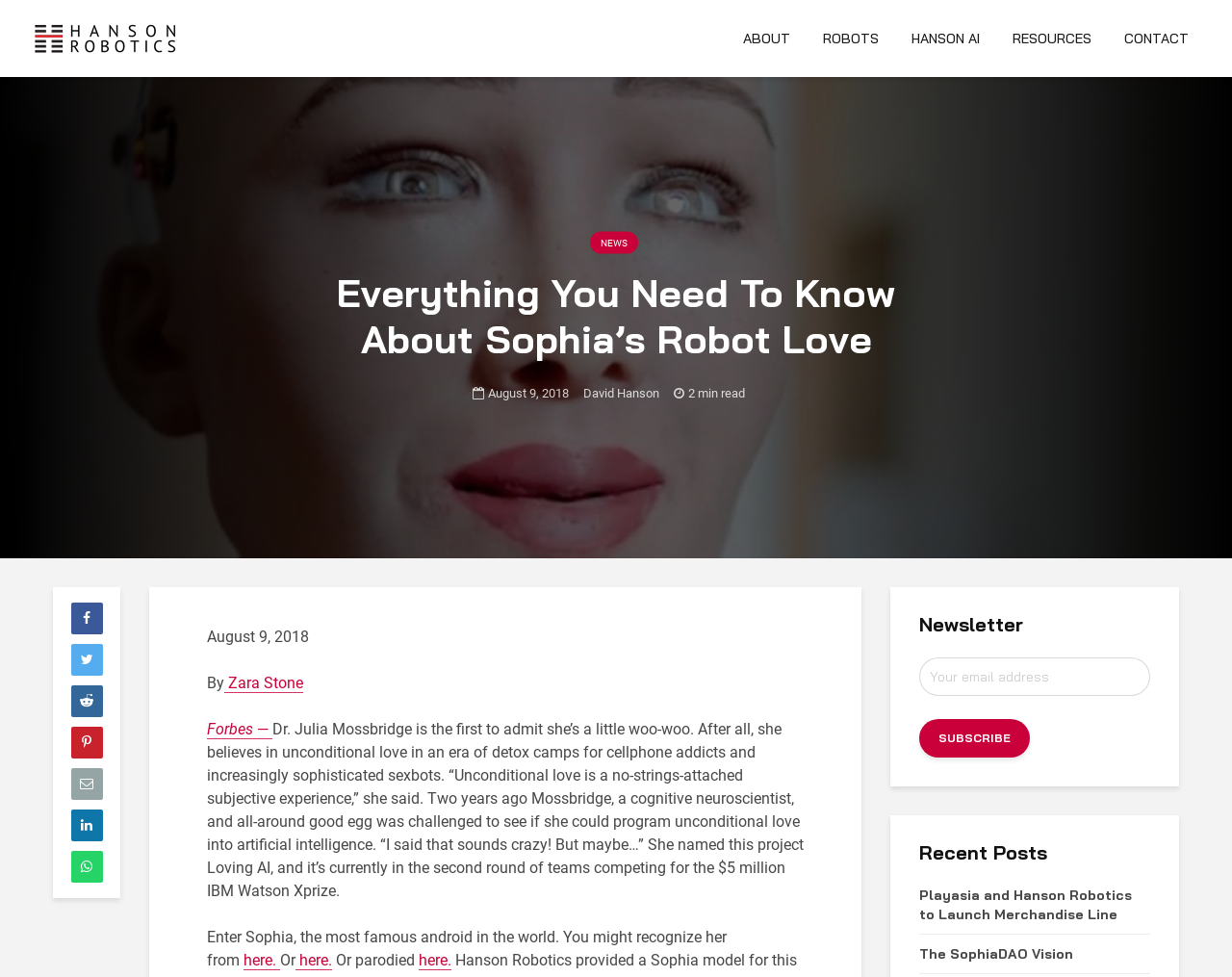What is the name of the robot mentioned in the article?
Provide a detailed and extensive answer to the question.

I found the answer by reading the article content, specifically the sentence 'Enter Sophia, the most famous android in the world.' which indicates that Sophia is the name of the robot being referred to.